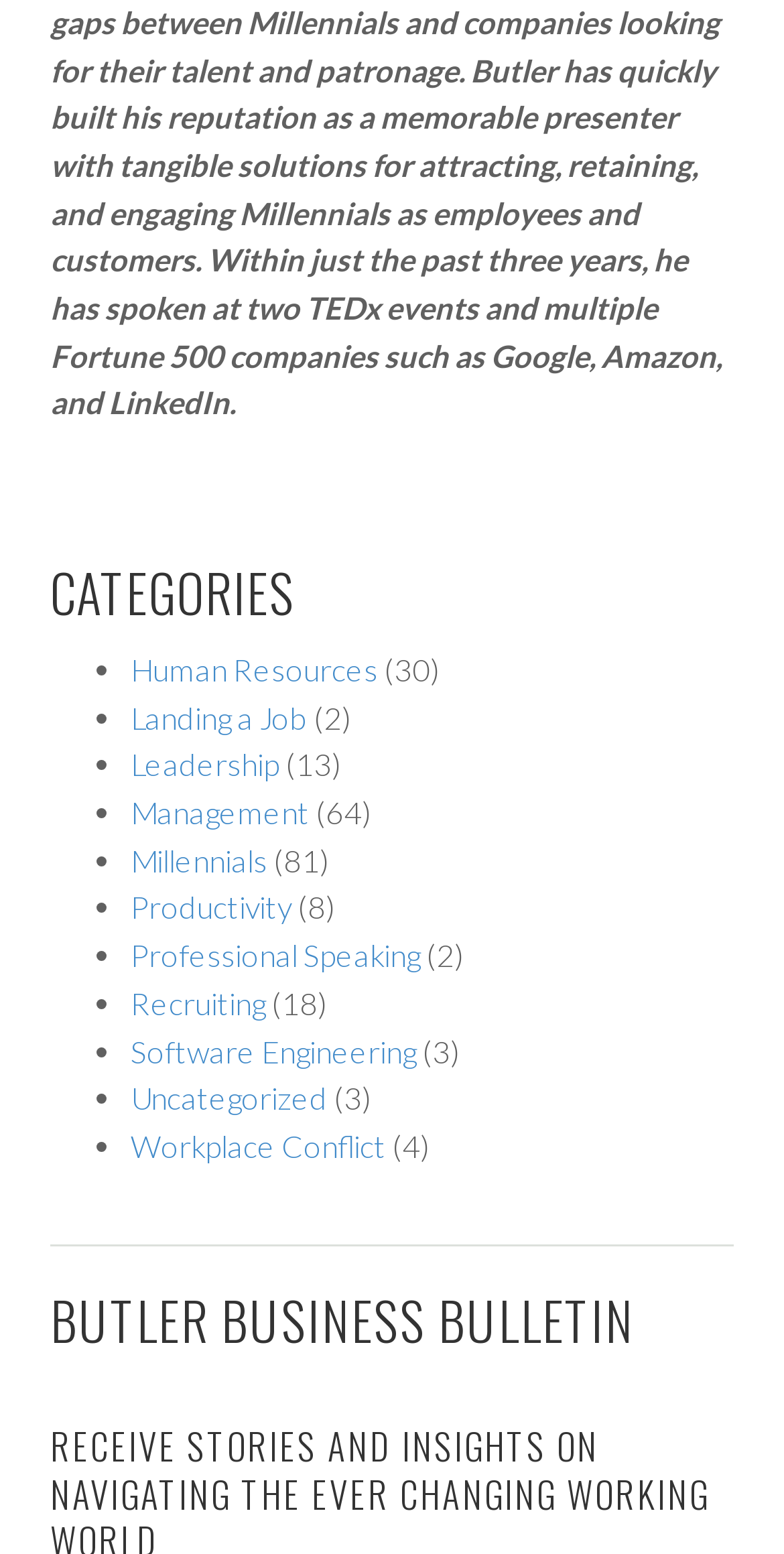Please locate the UI element described by "Workplace Conflict" and provide its bounding box coordinates.

[0.167, 0.726, 0.492, 0.749]